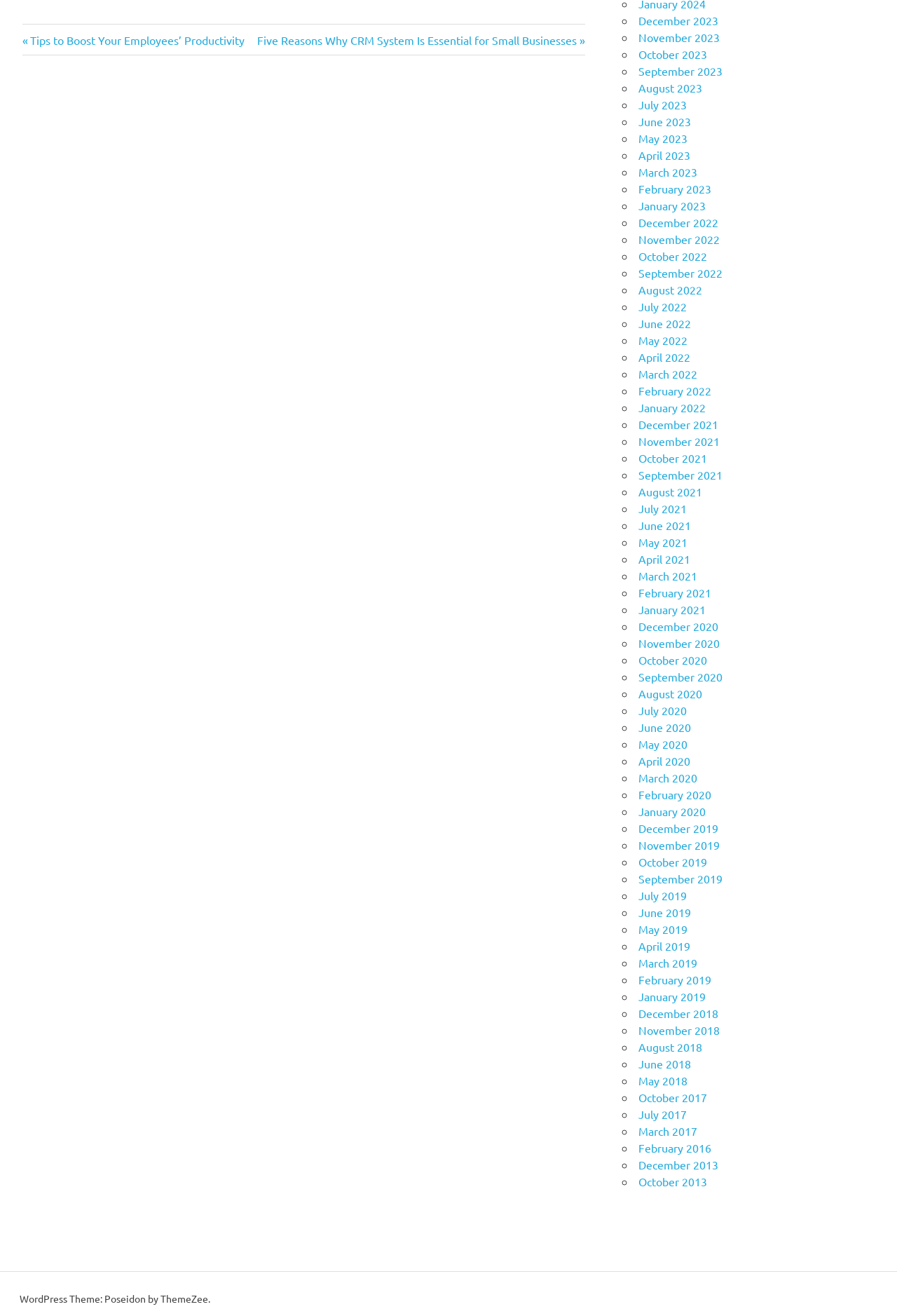What are the months listed in the webpage?
Please respond to the question thoroughly and include all relevant details.

The webpage lists months from December 2020 to December 2023, with each month being a link. The months are listed in a vertical column, with the most recent month at the top.